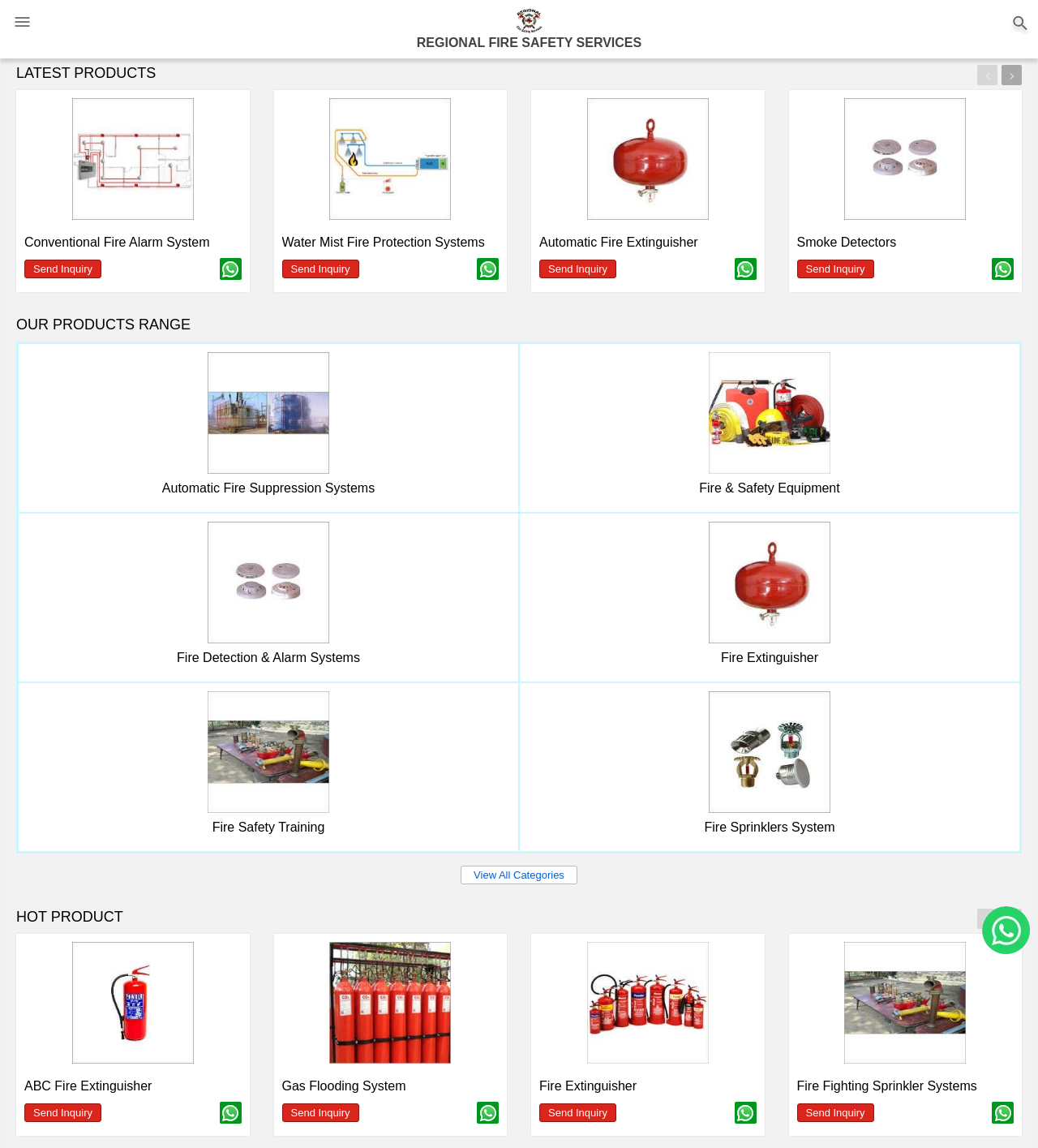How many 'whatsapp' icons are there on the webpage?
Answer the question with a single word or phrase by looking at the picture.

6